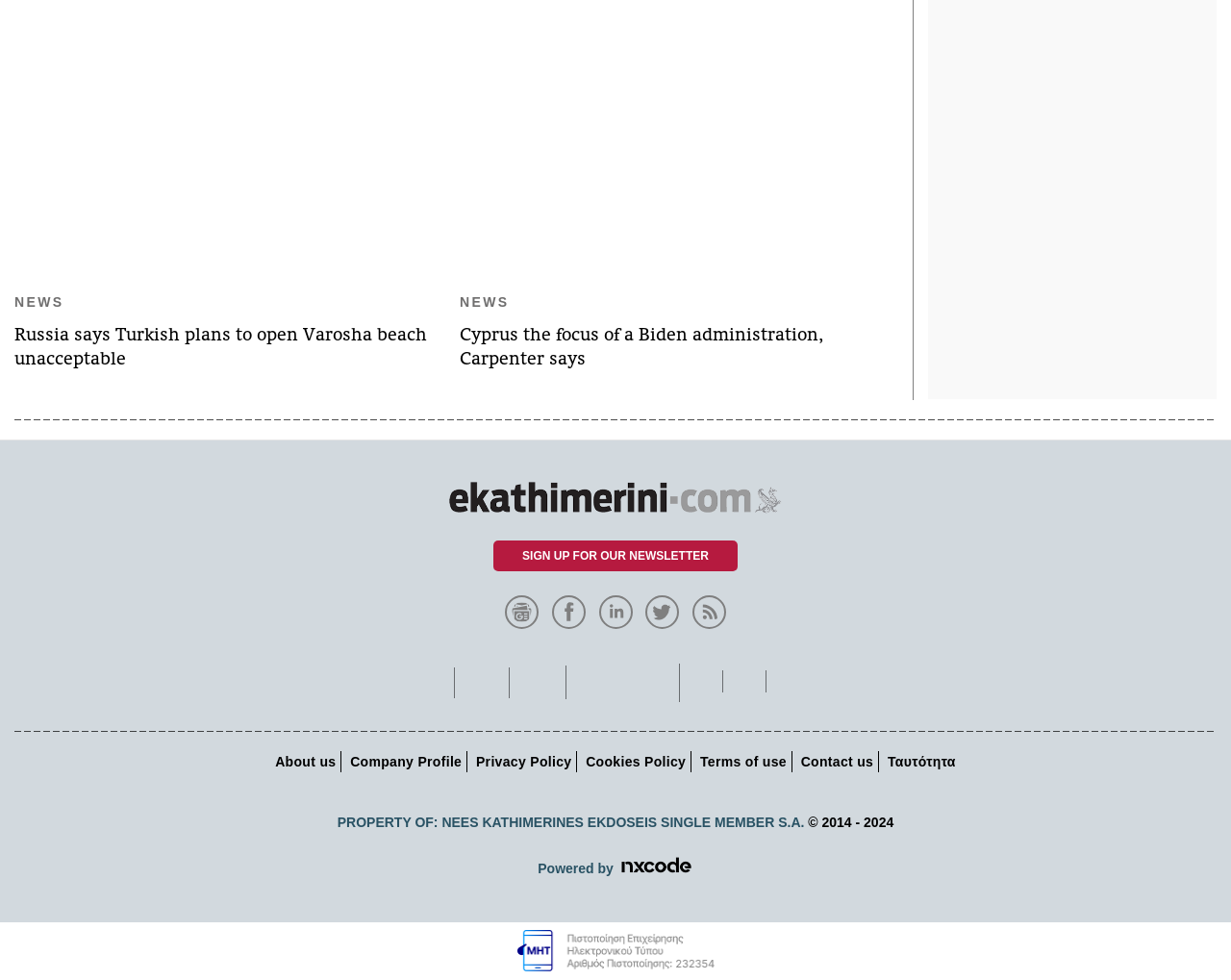Please provide a one-word or short phrase answer to the question:
What is the topic of the first news article?

Russia and Turkey